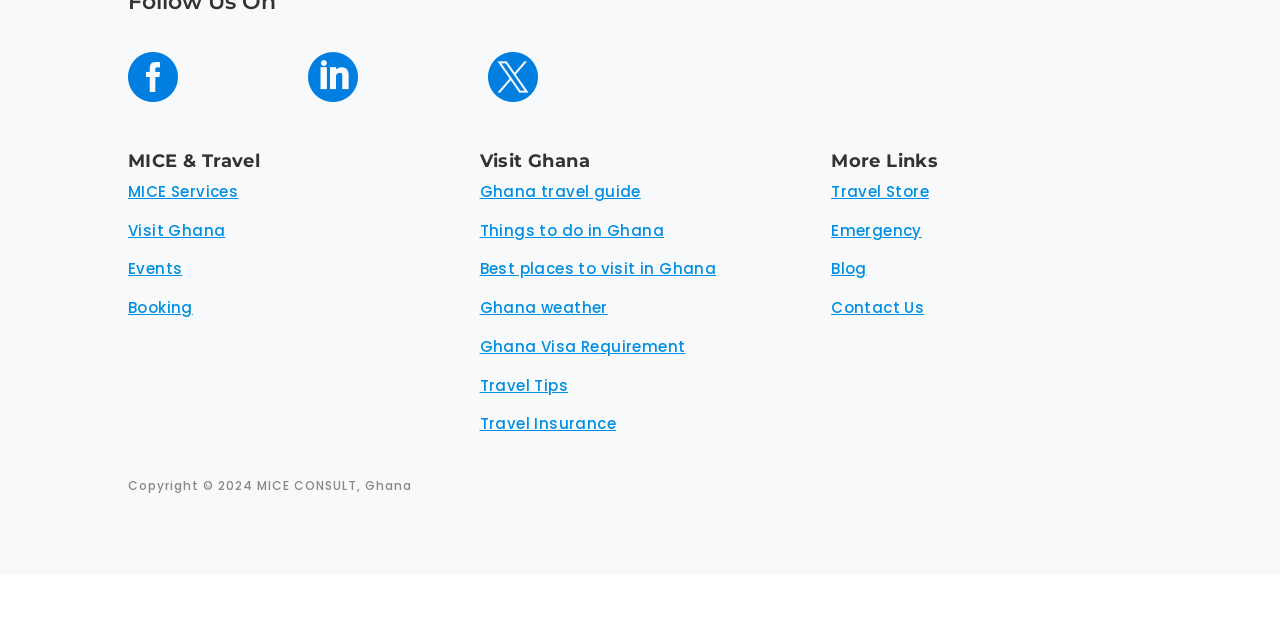Based on the element description, predict the bounding box coordinates (top-left x, top-left y, bottom-right x, bottom-right y) for the UI element in the screenshot: Ghana travel guide

[0.375, 0.282, 0.501, 0.315]